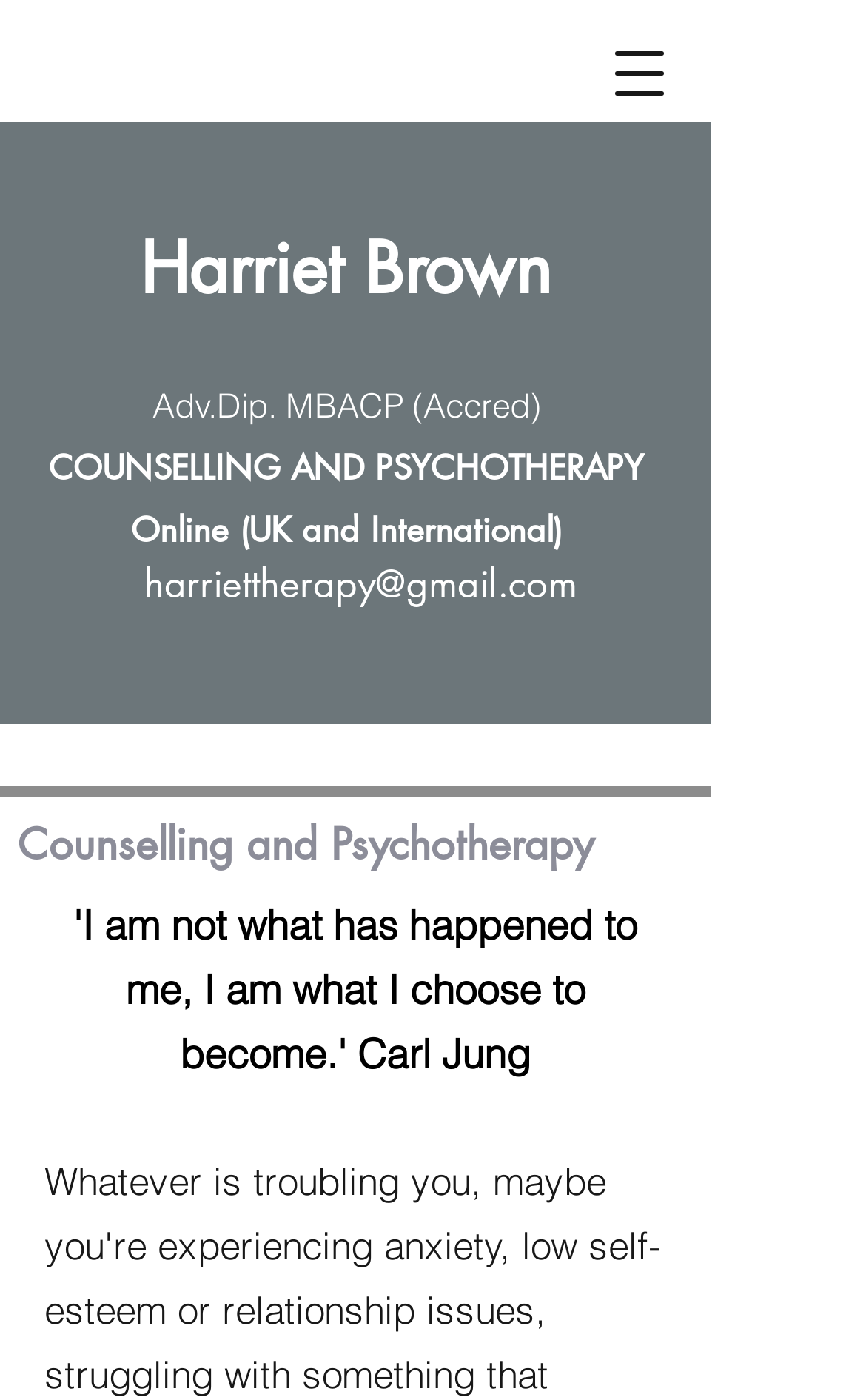Produce a meticulous description of the webpage.

The webpage is about Harriet Brown, a therapist, and provides information about her services. At the top of the page, there is a heading with her name, "Harriet Brown". Below her name, there is a smaller heading with her email address, "harriettherapy@gmail.com", which is also a clickable link. 

To the right of her name, there is a button labeled "Open navigation menu". 

Below the email address, there are several lines of text. The first line reads "Adv.Dip. MBACP (Accred)", which appears to be a certification or credential. The next line is "COUNSELLING AND PSYCHOTHERAPY", which is likely a heading or title. The following line reads "Online (UK and International)", indicating that her services are available online and not limited to a specific geographic location.

Further down the page, there is a larger section with a heading "Counselling and Psychotherapy". This section appears to be a main content area, and it is labeled as a region called "About: About Me".